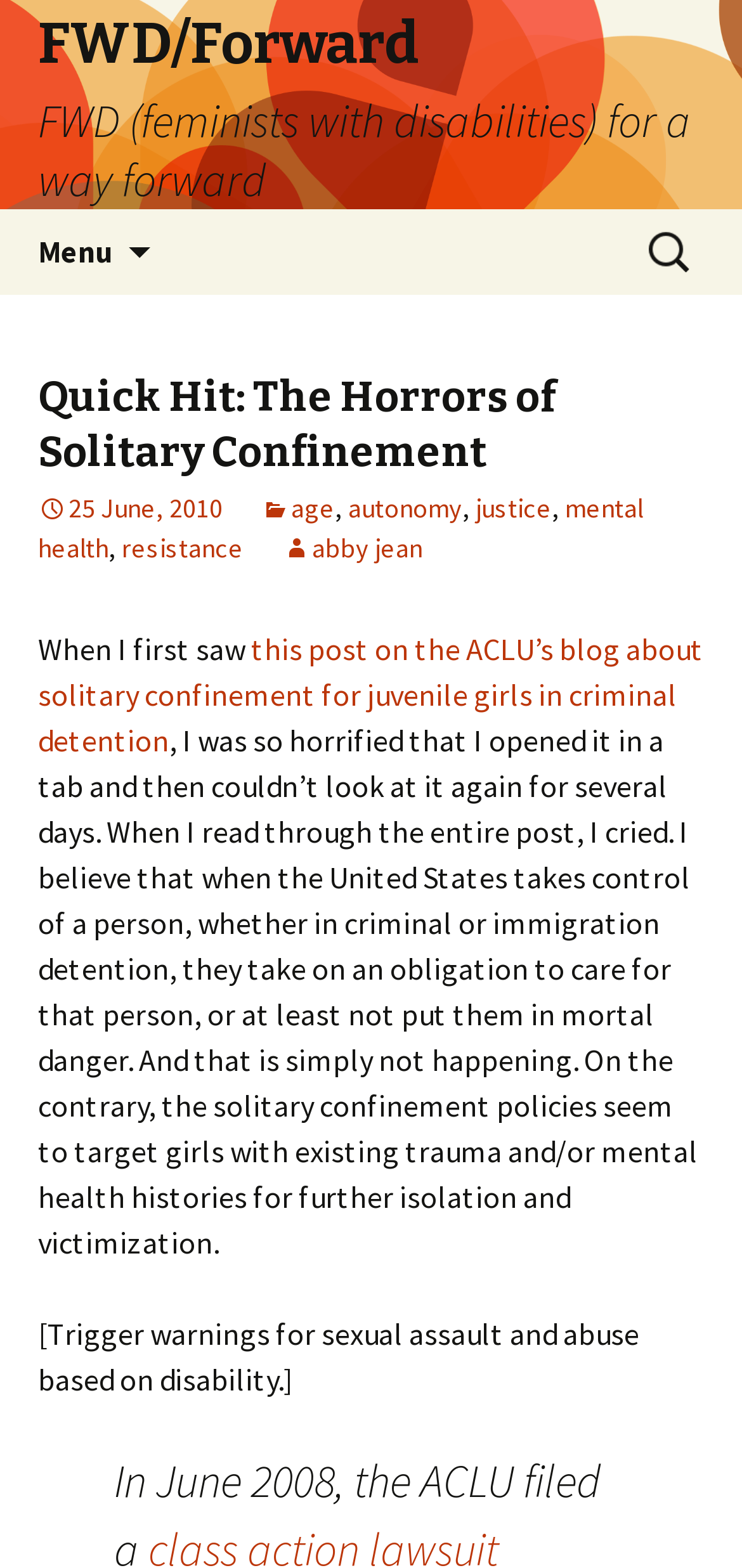Please locate the bounding box coordinates of the element's region that needs to be clicked to follow the instruction: "Type a message". The bounding box coordinates should be provided as four float numbers between 0 and 1, i.e., [left, top, right, bottom].

None